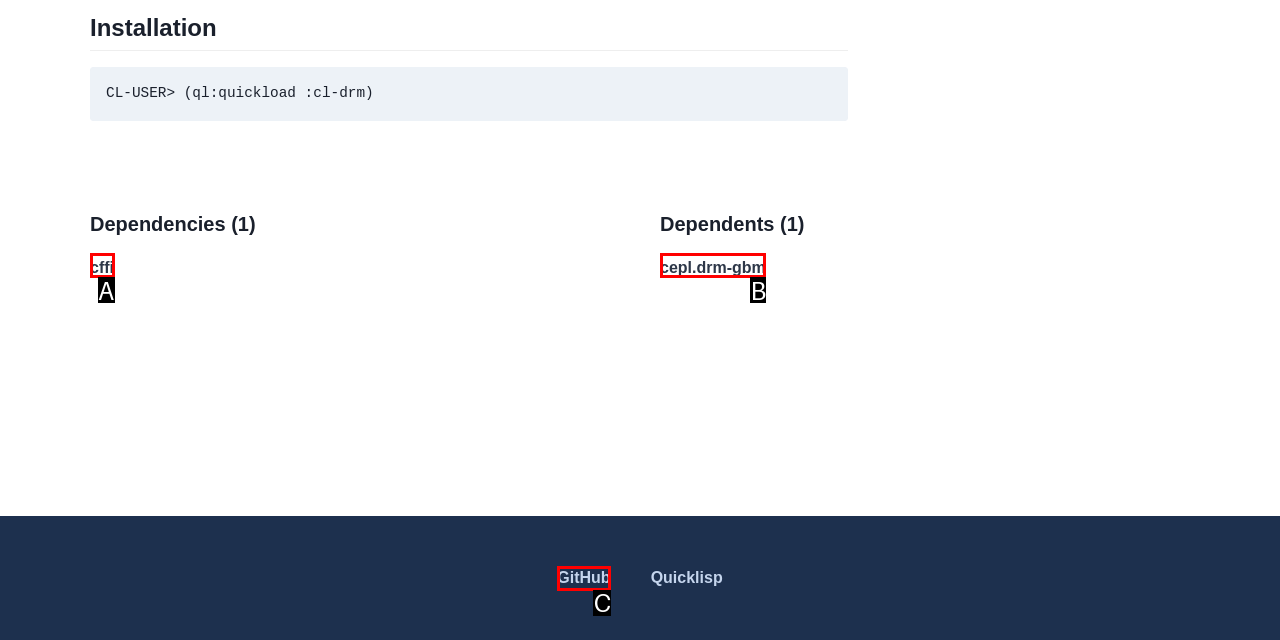Identify the matching UI element based on the description: cffi
Reply with the letter from the available choices.

A